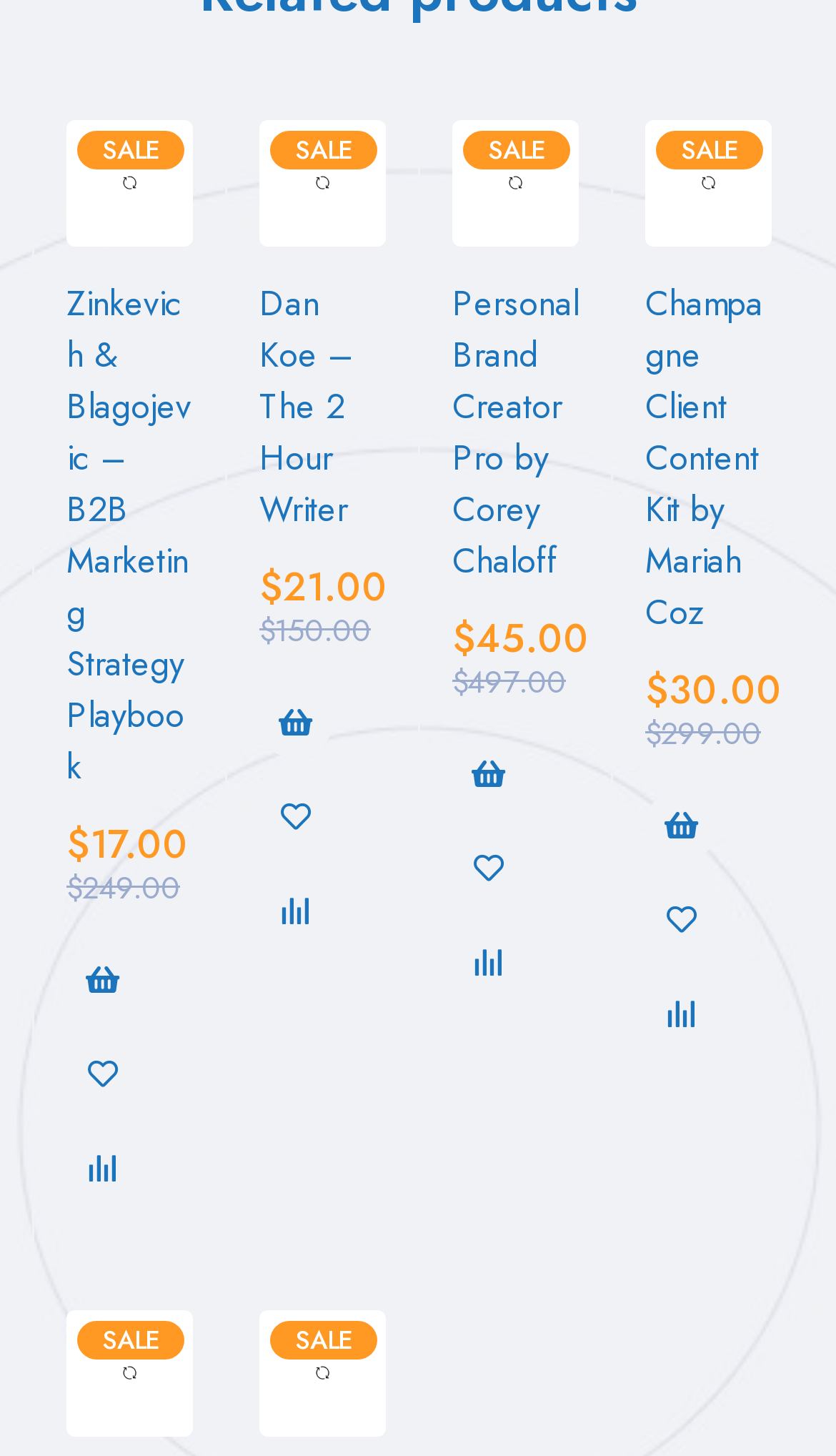What is the name of the fourth product?
Based on the screenshot, provide your answer in one word or phrase.

Champagne Client Content Kit